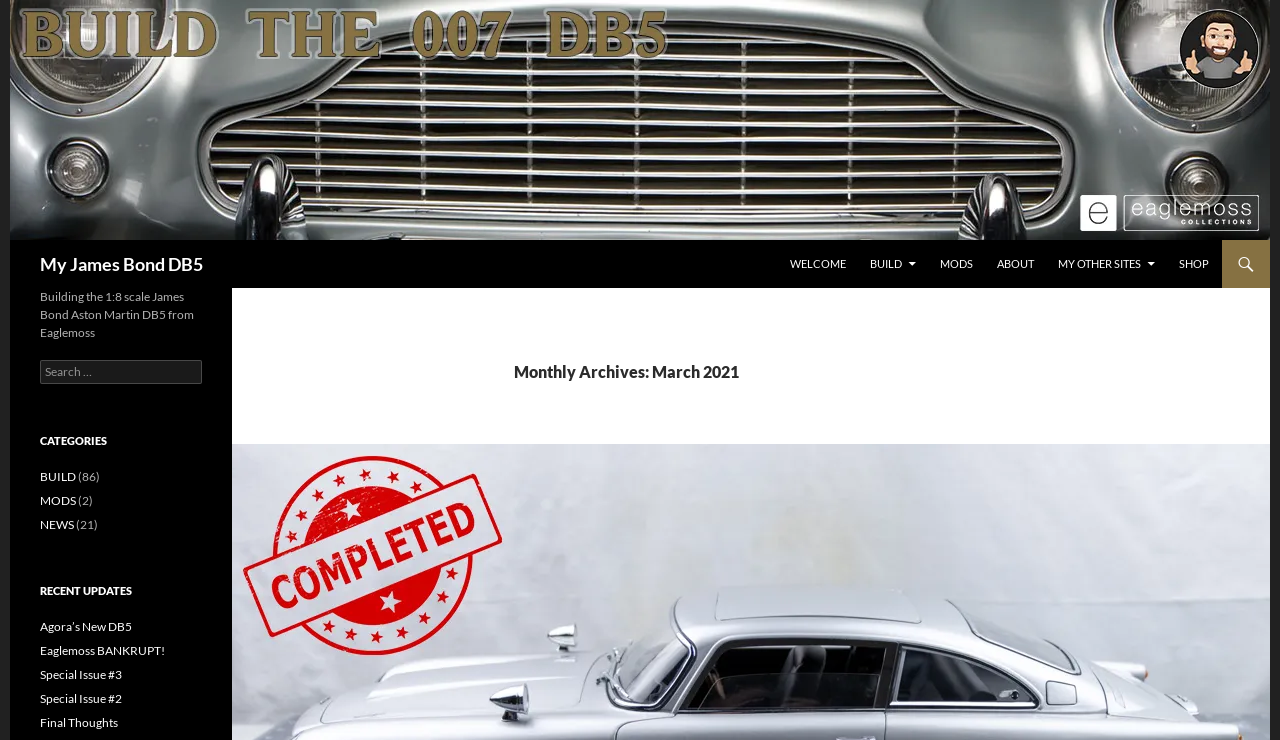Convey a detailed summary of the webpage, mentioning all key elements.

This webpage is about a personal blog focused on the James Bond DB5 model, specifically the 1:8 scale Aston Martin DB5 from Eaglemoss. At the top, there is a large image of the model, accompanied by a heading with the same title. Below the image, there is a navigation menu with links to various sections, including "WELCOME", "BUILD", "MODS", "ABOUT", "MY OTHER SITES", and "SHOP".

To the right of the navigation menu, there is a "SKIP TO CONTENT" link. Below the navigation menu, there is a header section with a heading "Monthly Archives: March 2021". 

The main content of the webpage is divided into several sections. The first section has a heading "Building the 1:8 scale James Bond Aston Martin DB5 from Eaglemoss" and contains a search bar with a label "Search for:". 

Below the search bar, there are three sections: "CATEGORIES", "RECENT UPDATES", and an unnamed section. The "CATEGORIES" section has links to "BUILD", "MODS", and "NEWS", each with a number of items in parentheses. The "RECENT UPDATES" section has five links to recent articles, including "Agora’s New DB5", "Eaglemoss BANKRUPT!", and "Special Issue #3". The unnamed section has a heading "Monthly Archives: March 2021" and may contain archived articles from March 2021.